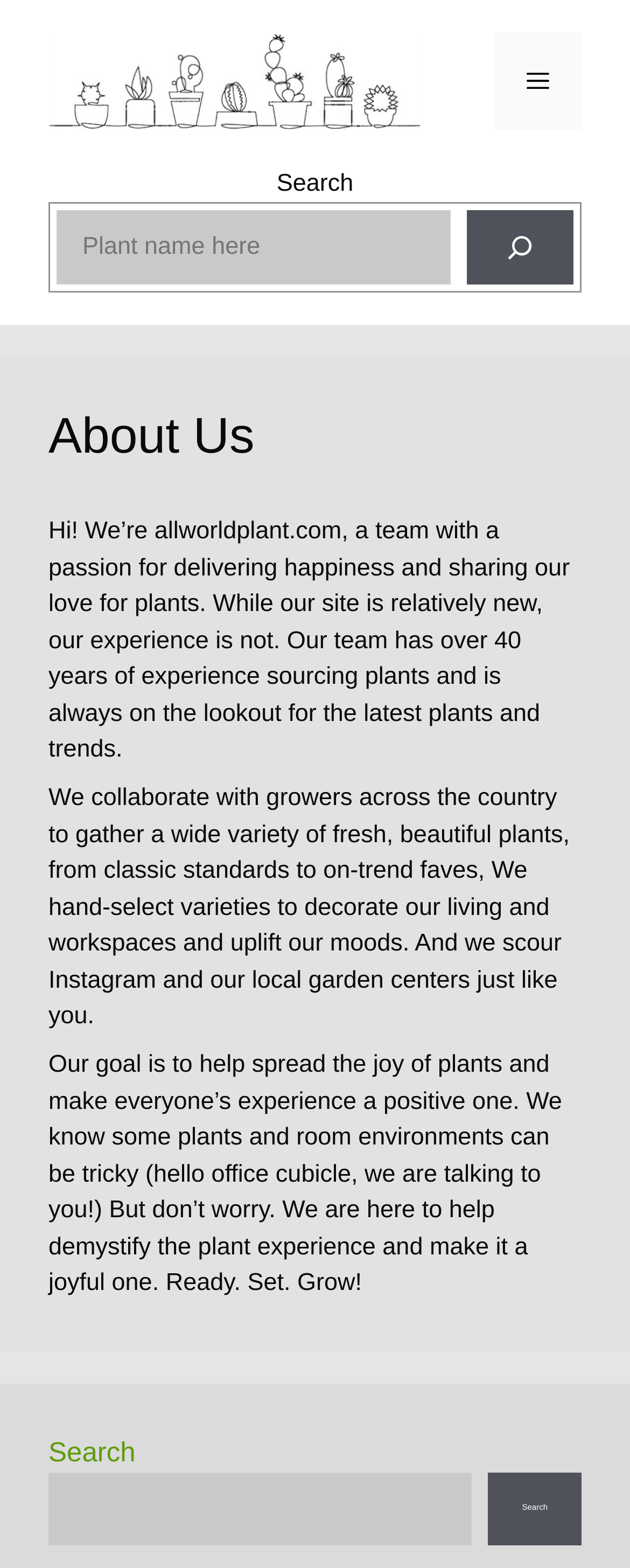How many search bars are there on the webpage?
Provide an in-depth answer to the question, covering all aspects.

There are two search bars on the webpage, one located in the complementary section at the top and another located at the bottom of the webpage.